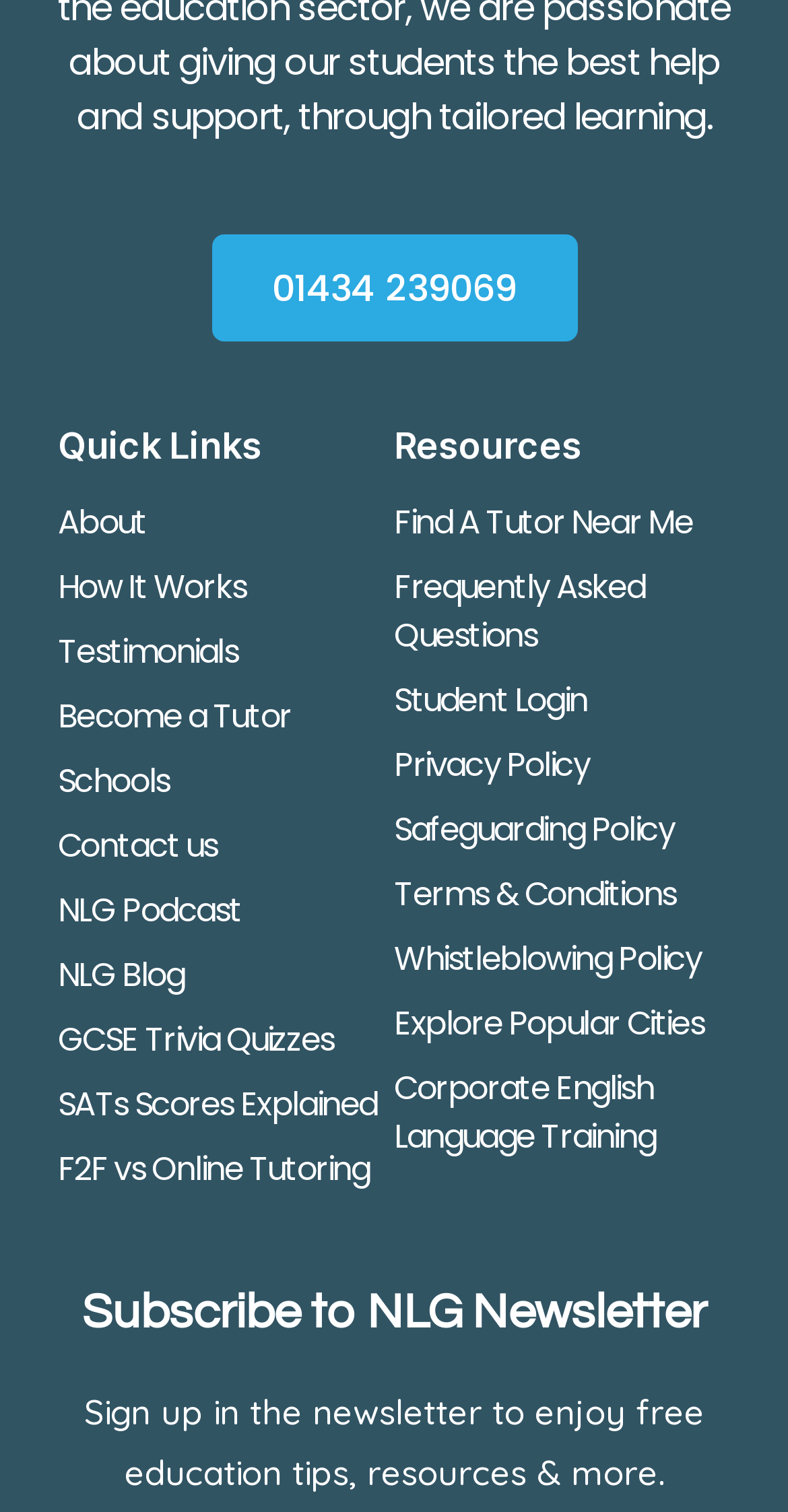Provide a short answer to the following question with just one word or phrase: How many links are under 'Resources'?

9